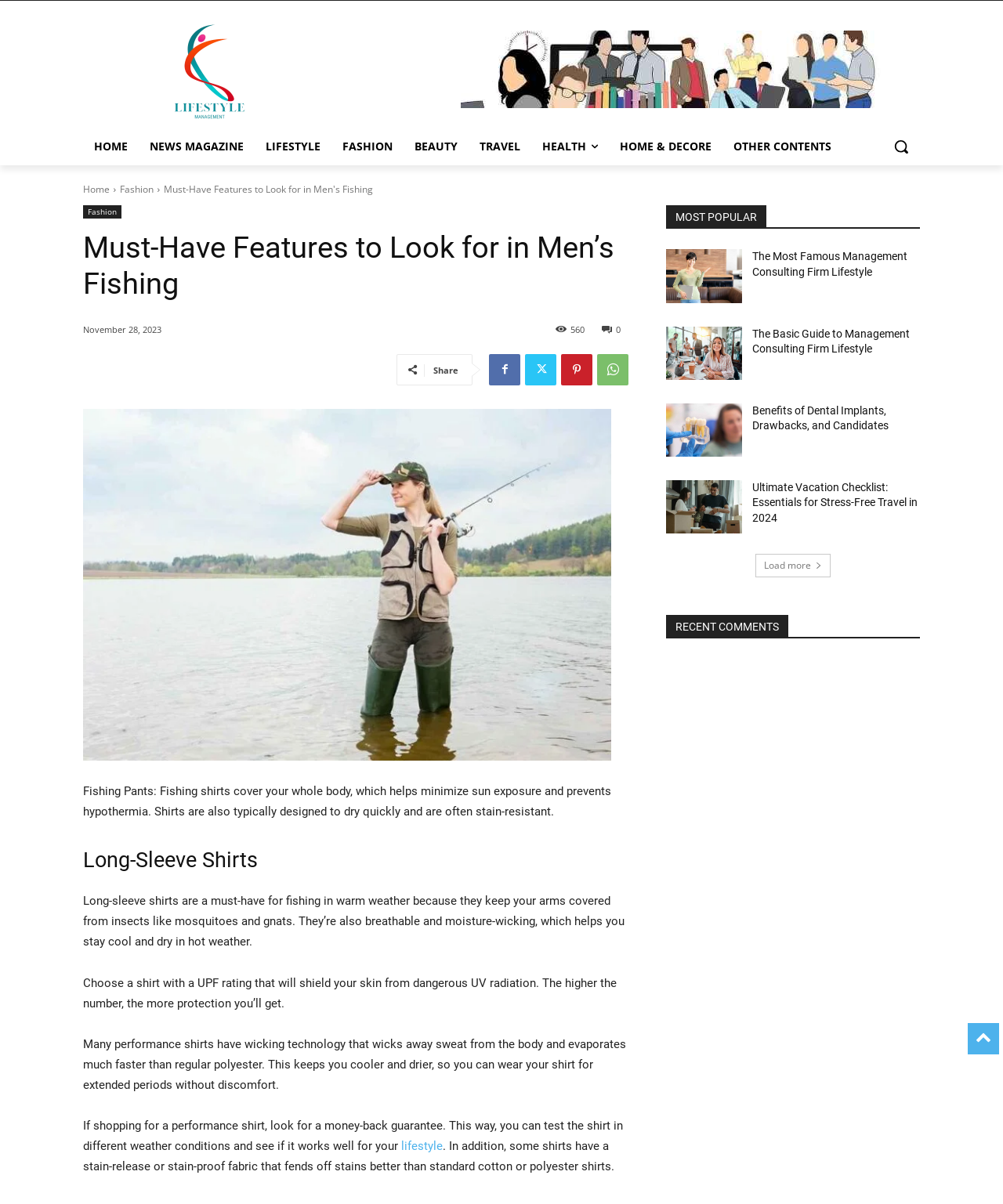What is the section below the main article about?
Please answer the question with as much detail as possible using the screenshot.

The section below the main article appears to be a list of most popular articles, with links to other articles on various topics such as management consulting, dental implants, and vacation checklists.